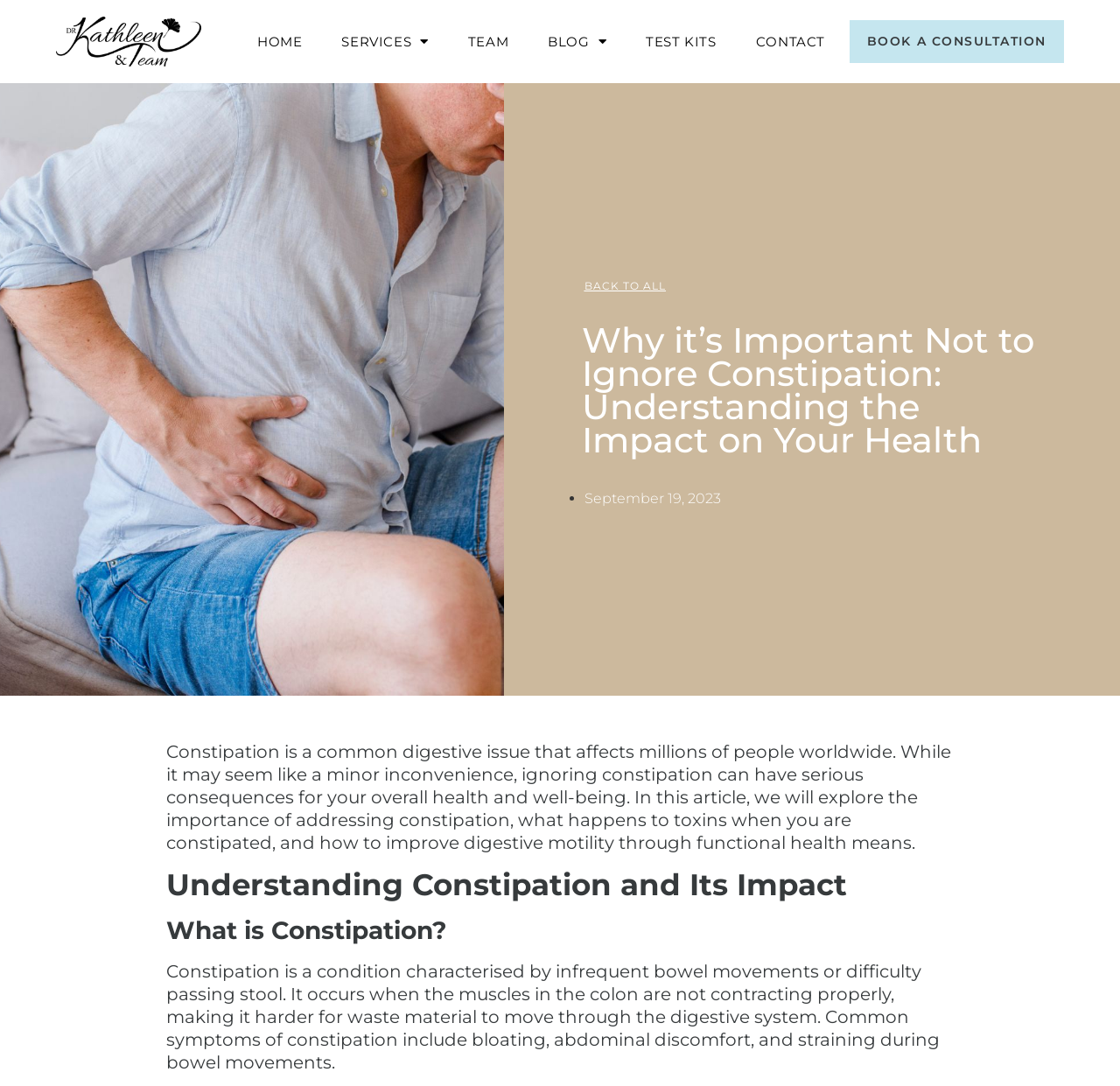Please determine the bounding box of the UI element that matches this description: Add to Cart. The coordinates should be given as (top-left x, top-left y, bottom-right x, bottom-right y), with all values between 0 and 1.

None